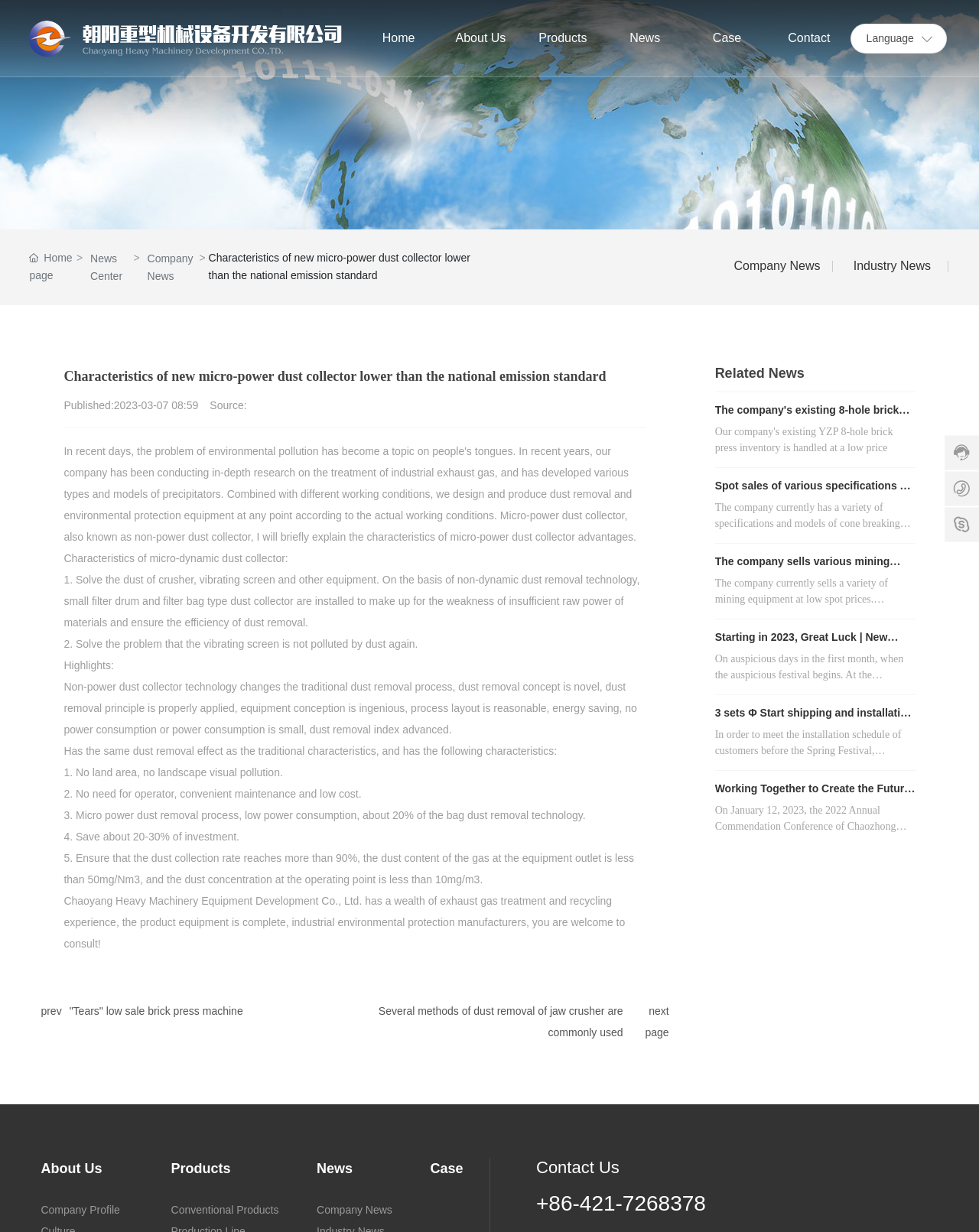Find the bounding box of the element with the following description: "+86-421-7268378". The coordinates must be four float numbers between 0 and 1, formatted as [left, top, right, bottom].

[0.548, 0.967, 0.721, 0.986]